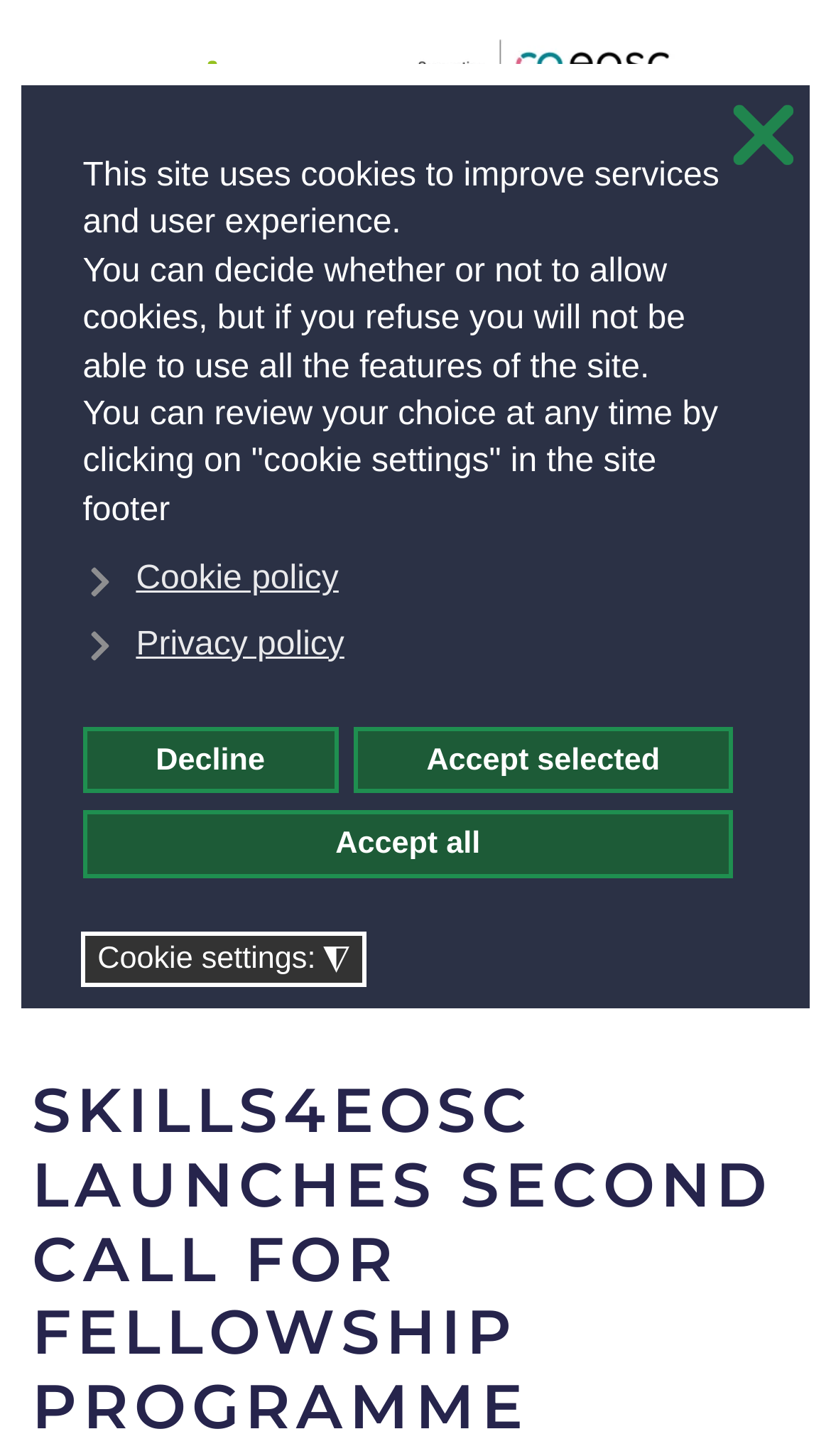Find the bounding box coordinates for the HTML element described in this sentence: "Skip to main content". Provide the coordinates as four float numbers between 0 and 1, in the format [left, top, right, bottom].

[0.115, 0.069, 0.515, 0.097]